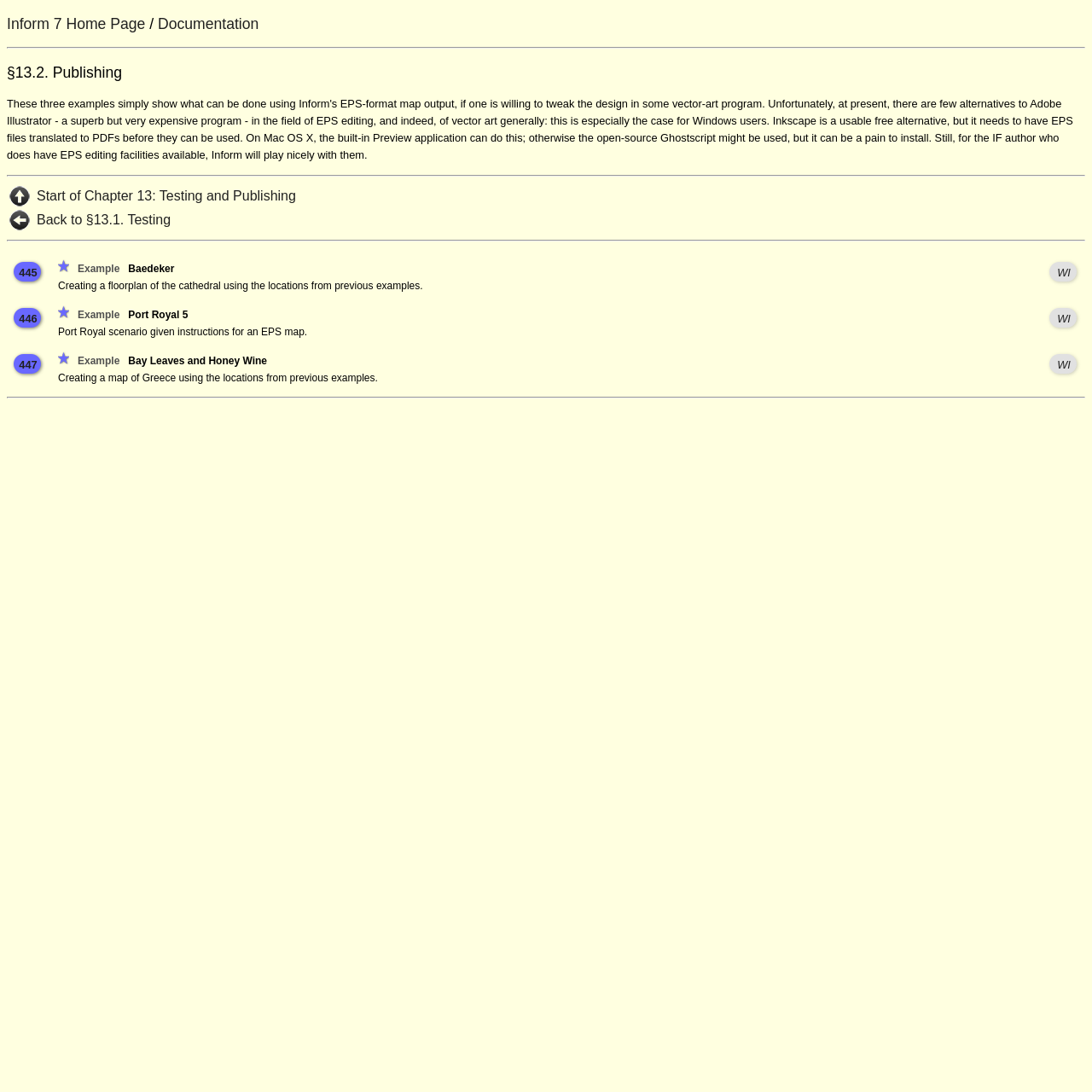Can you pinpoint the bounding box coordinates for the clickable element required for this instruction: "Navigate to Start of Chapter 13: Testing and Publishing"? The coordinates should be four float numbers between 0 and 1, i.e., [left, top, right, bottom].

[0.034, 0.173, 0.271, 0.186]